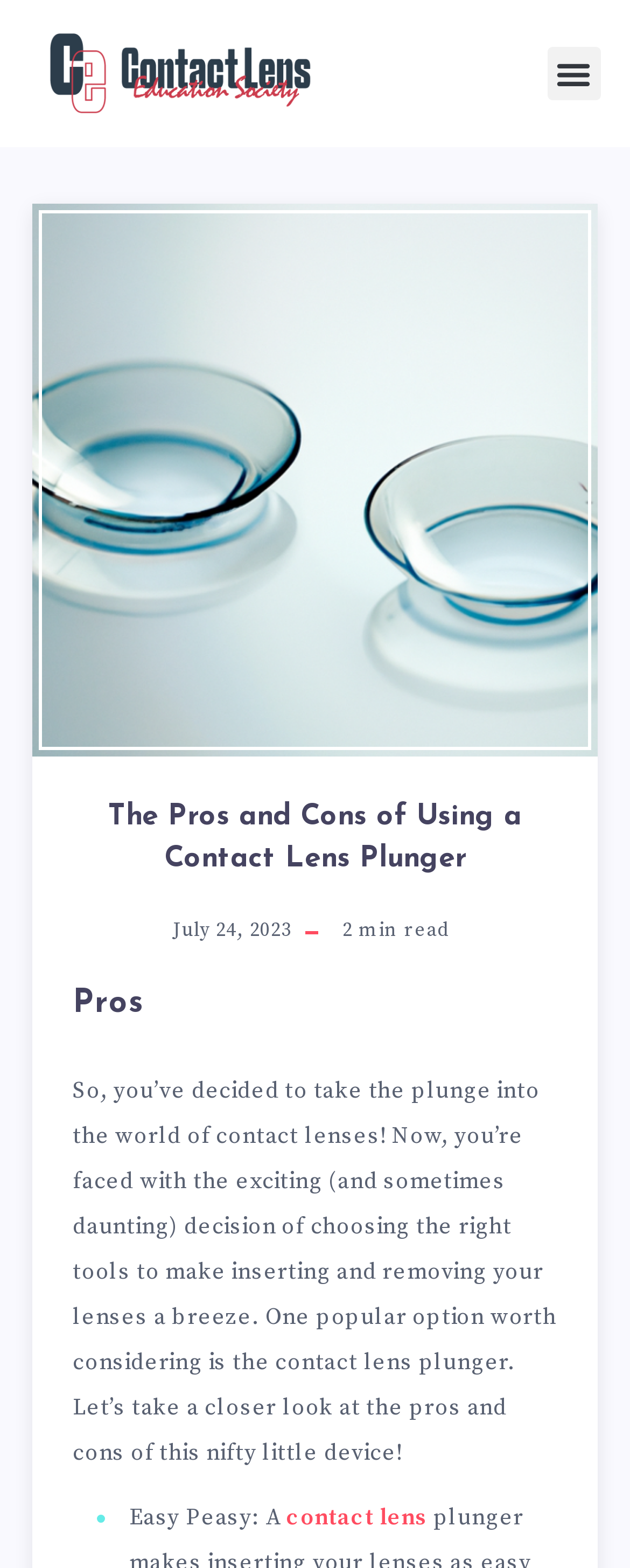Identify the primary heading of the webpage and provide its text.

The Pros and Cons of Using a Contact Lens Plunger